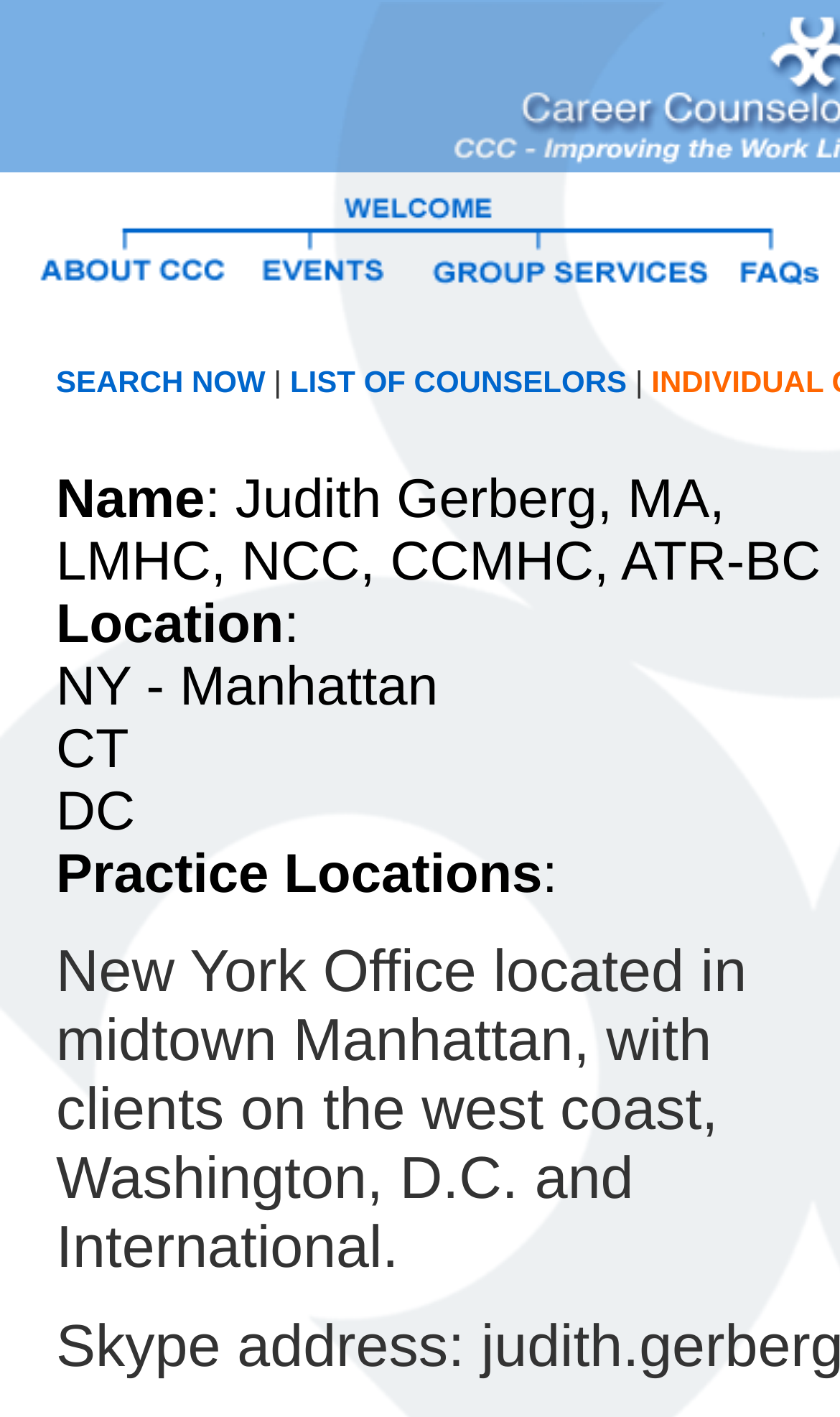Find the bounding box coordinates of the area to click in order to follow the instruction: "Explore the Practice Locations".

[0.067, 0.596, 0.646, 0.639]